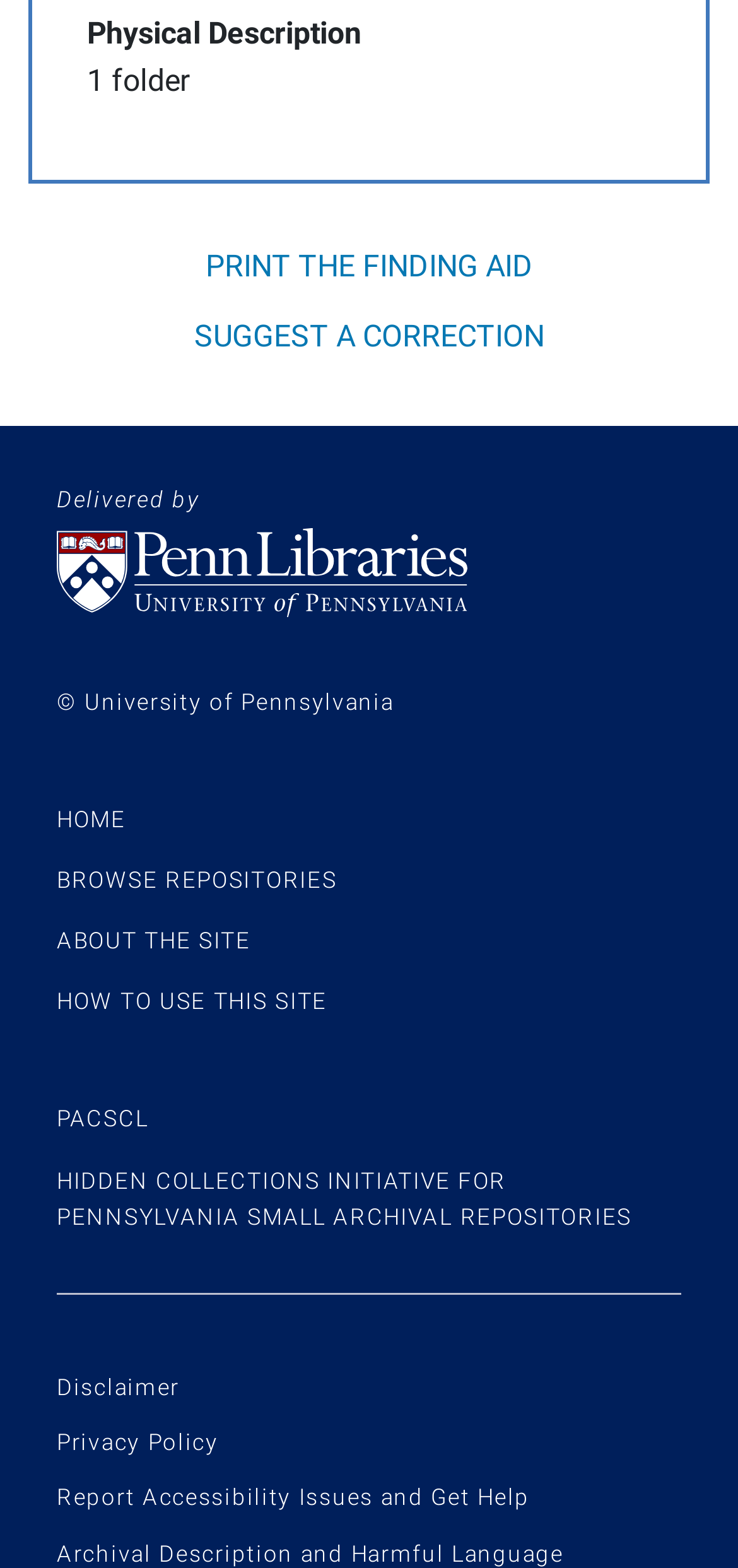Locate the bounding box coordinates of the clickable area to execute the instruction: "Suggest a correction". Provide the coordinates as four float numbers between 0 and 1, represented as [left, top, right, bottom].

[0.263, 0.202, 0.737, 0.225]